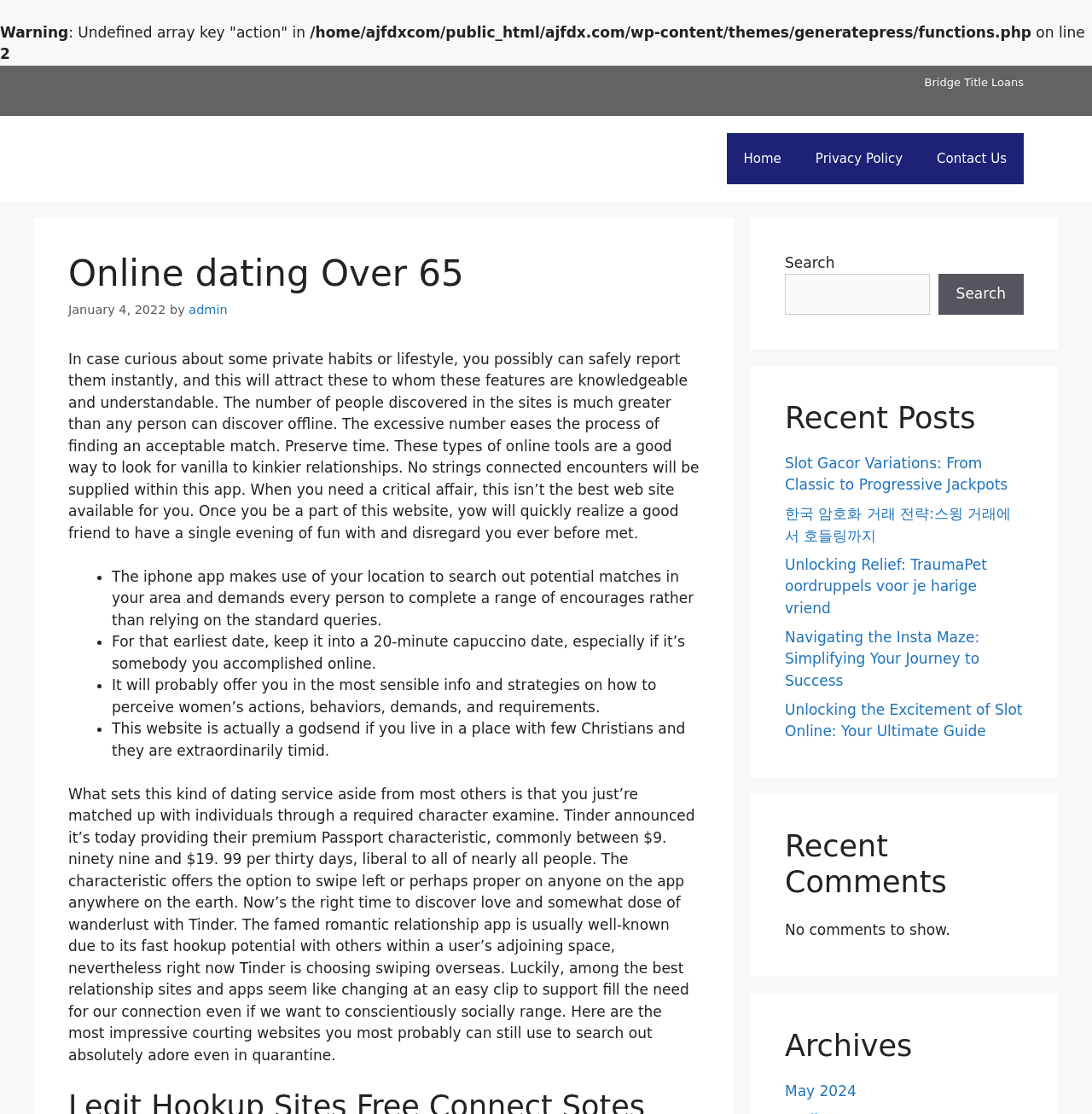Bounding box coordinates should be in the format (top-left x, top-left y, bottom-right x, bottom-right y) and all values should be floating point numbers between 0 and 1. Determine the bounding box coordinate for the UI element described as: Privacy Policy

[0.731, 0.119, 0.842, 0.165]